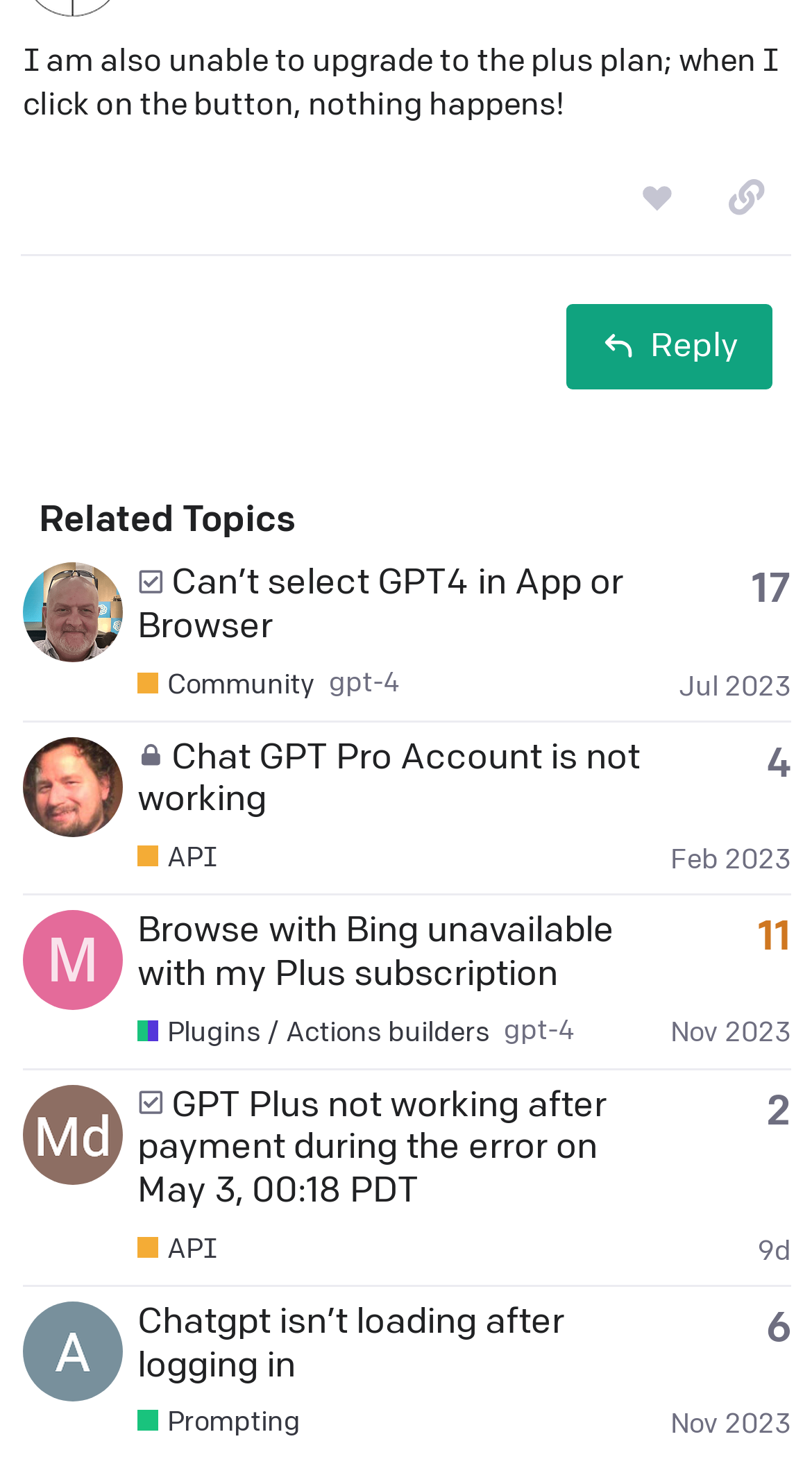Locate the bounding box coordinates of the element you need to click to accomplish the task described by this instruction: "View the profile of Foxalabs".

[0.028, 0.406, 0.151, 0.433]